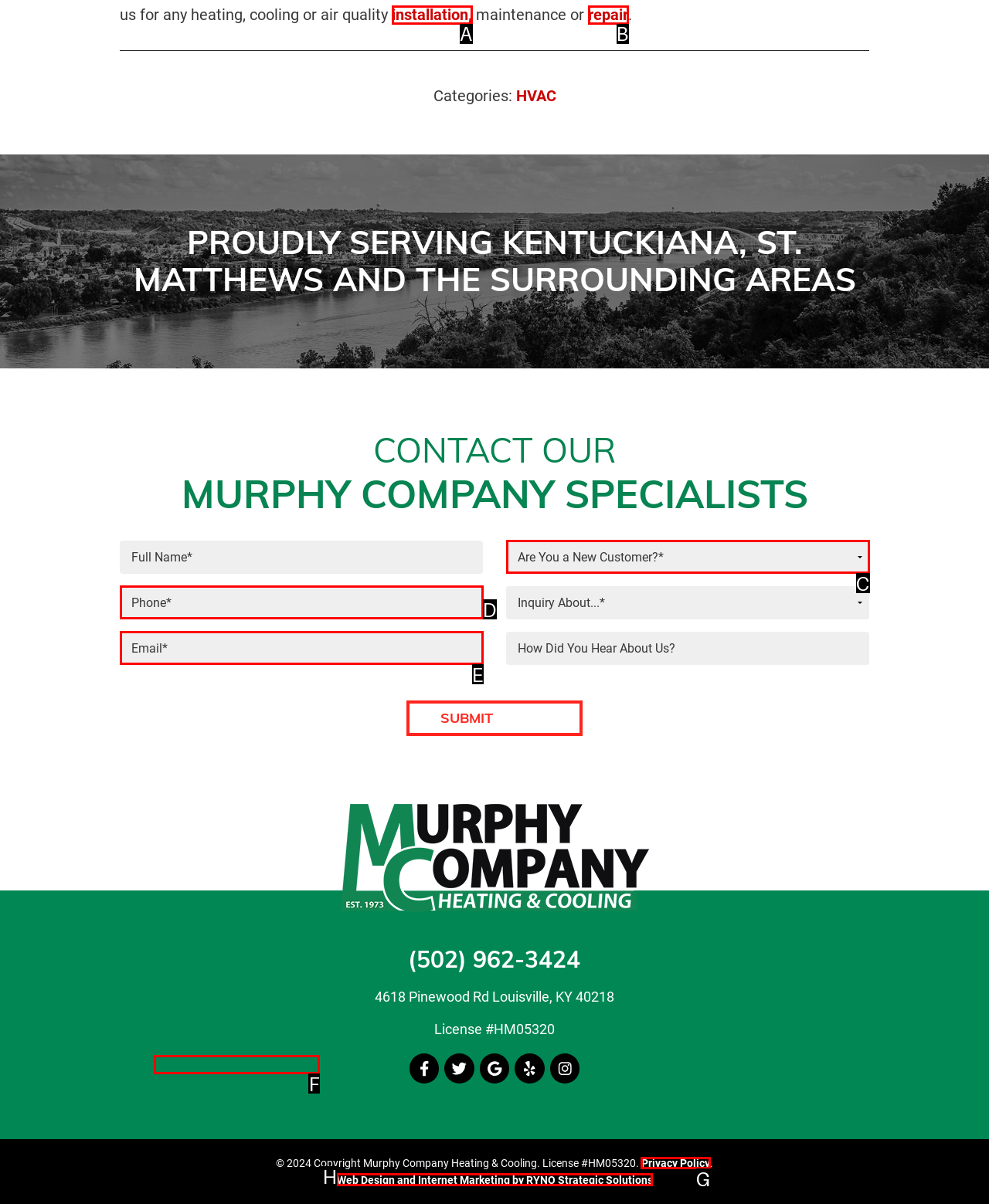To execute the task: View the company's privacy policy, which one of the highlighted HTML elements should be clicked? Answer with the option's letter from the choices provided.

G